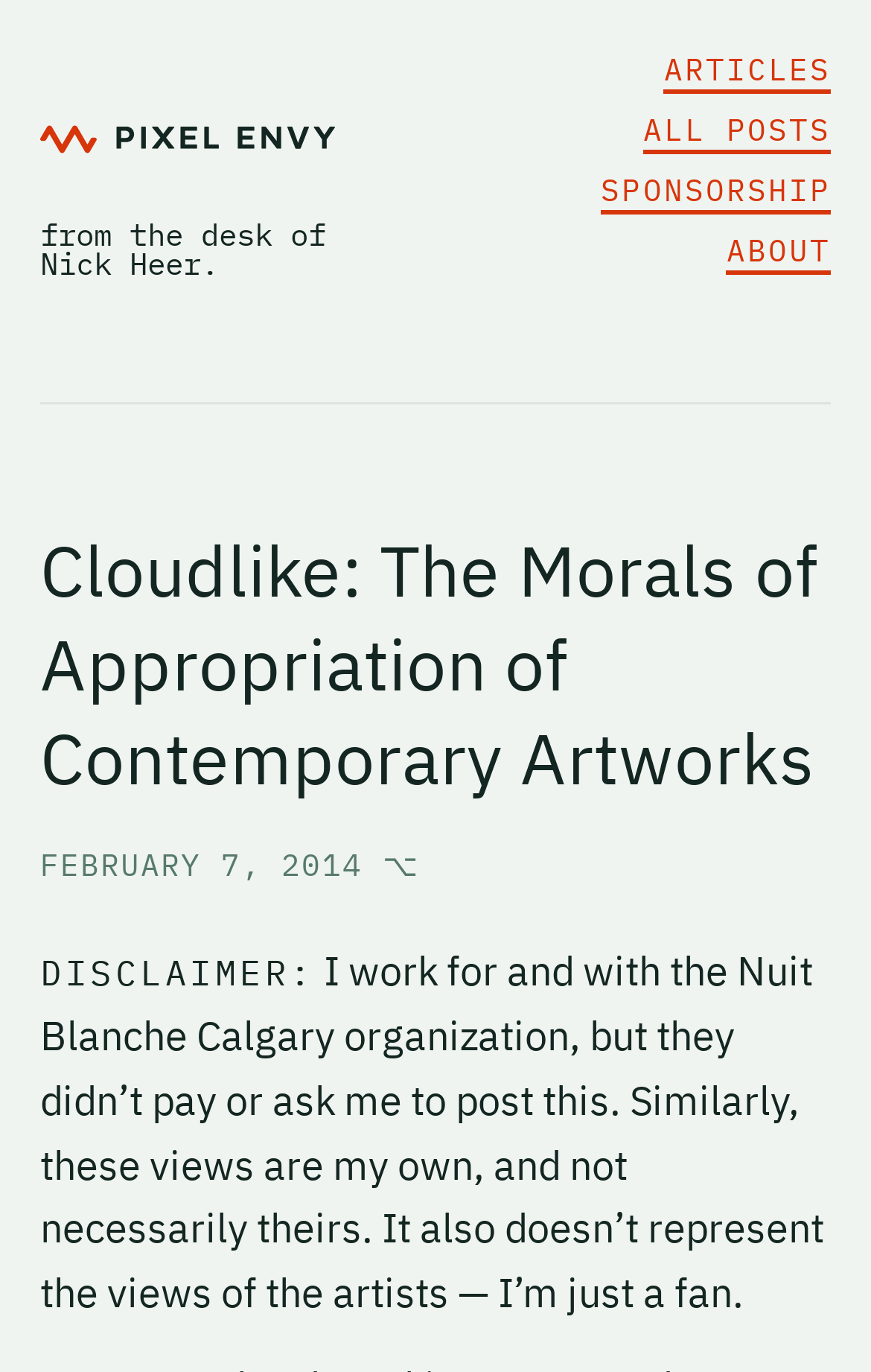Locate and generate the text content of the webpage's heading.

Cloudlike: The Morals of Appropriation of Contemporary Artworks